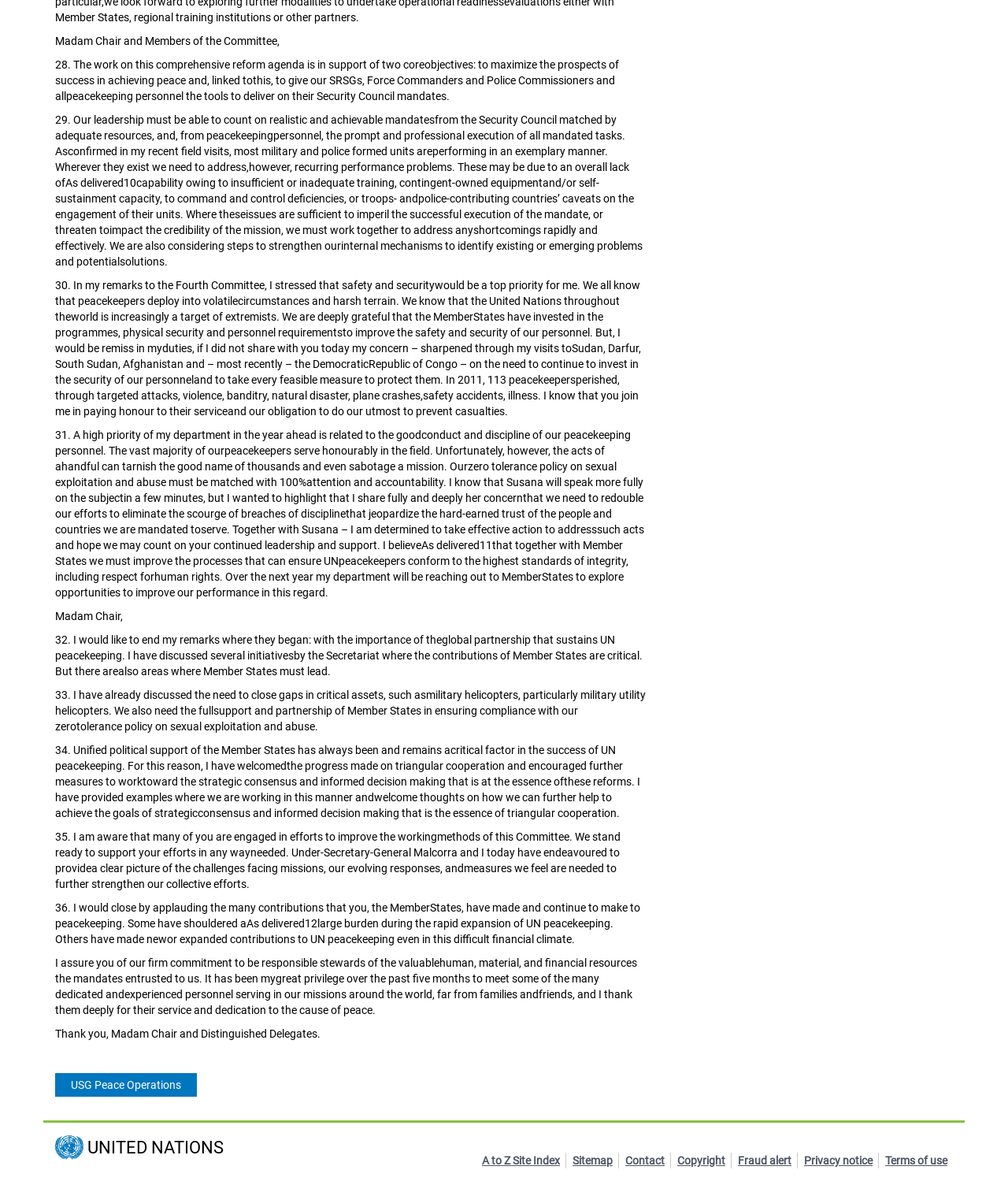Predict the bounding box of the UI element that fits this description: "Facebook".

None